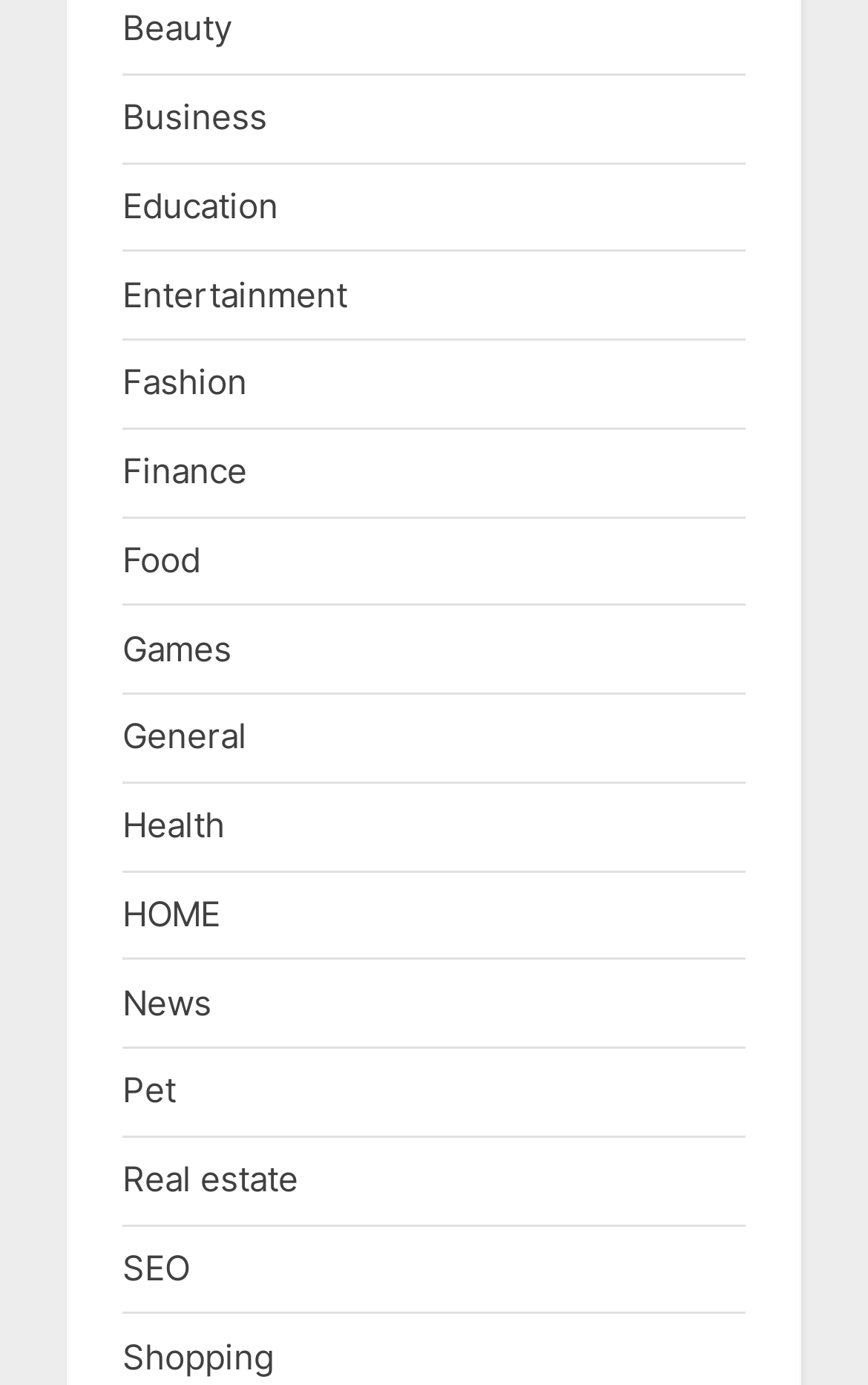Find the bounding box coordinates of the element's region that should be clicked in order to follow the given instruction: "Browse Shopping". The coordinates should consist of four float numbers between 0 and 1, i.e., [left, top, right, bottom].

[0.141, 0.964, 0.315, 0.994]